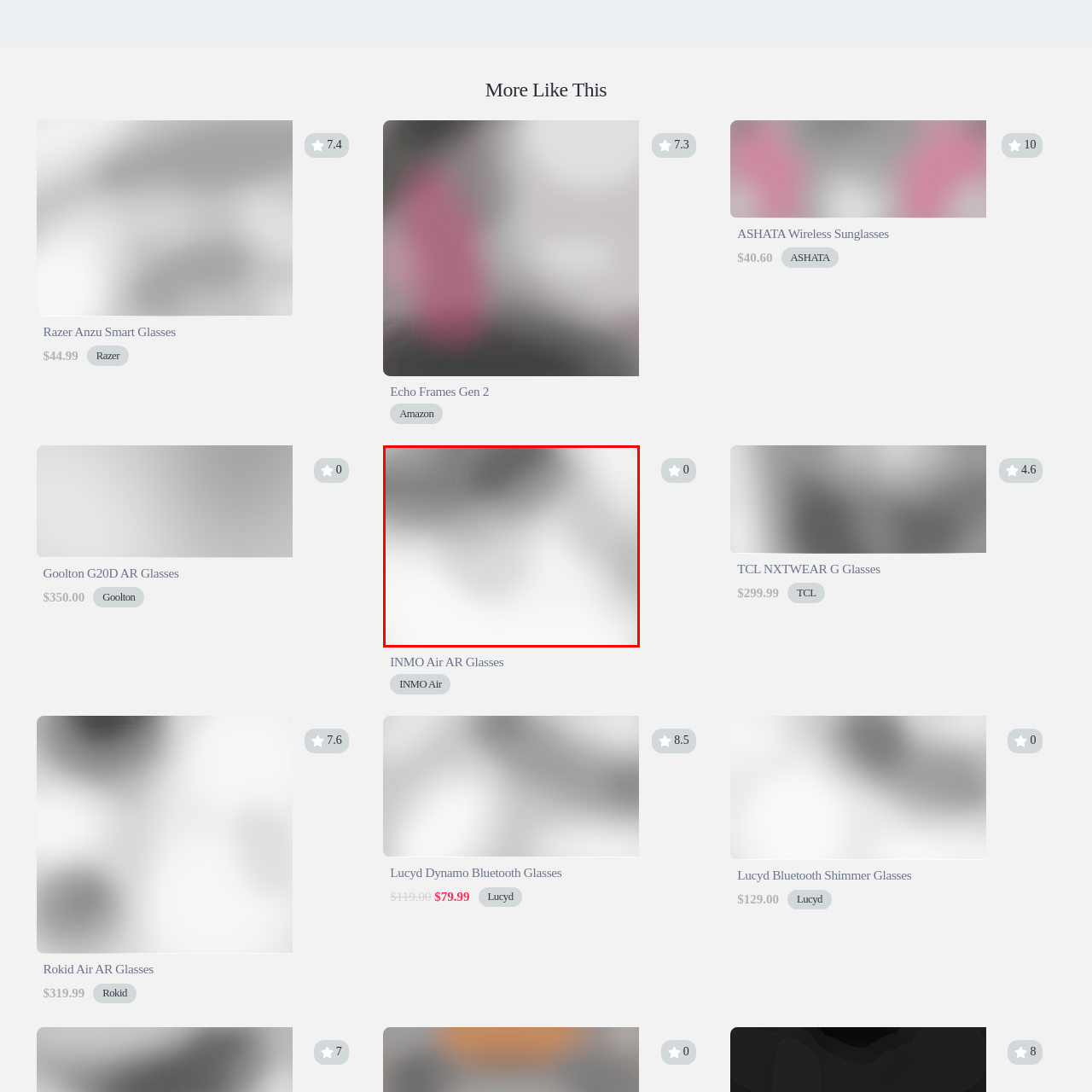Offer a detailed description of the content within the red-framed image.

The image features the **INMO Air AR Glasses**, a stylish and innovative wearable technology designed to enhance augmented reality experiences. Displayed prominently, these glasses are part of a product showcase, emphasizing their modern design and functionality. Accompanying the image is the product heading and essential details, suggesting its relevance in the growing market for smart eyewear. The glasses offer a cutting-edge solution for users seeking to blend digital interactions seamlessly into their daily lives.